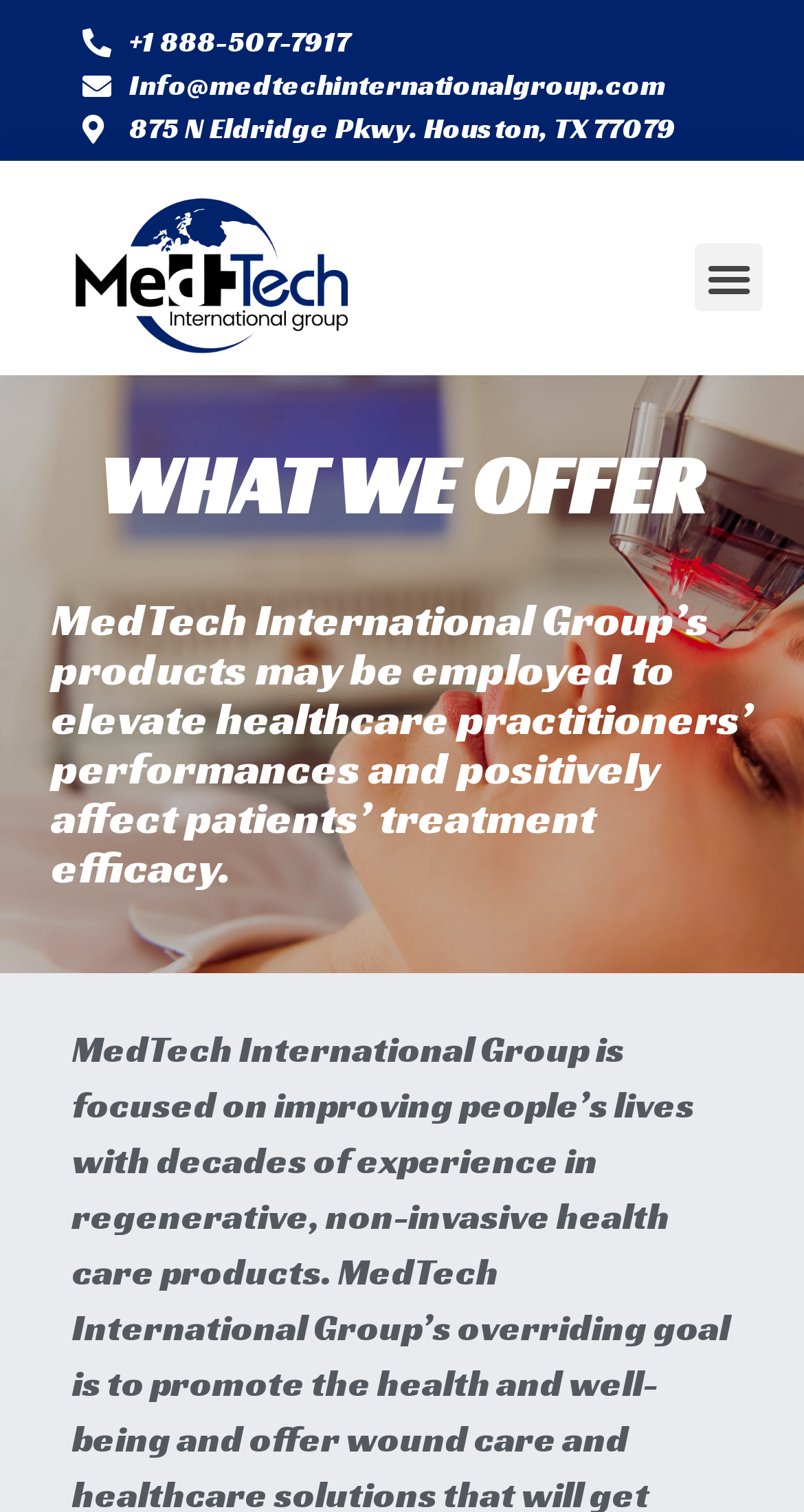What is the current state of the menu toggle button?
Give a detailed explanation using the information visible in the image.

I found the menu toggle button by looking at the top-right section of the webpage, where navigation menus are usually displayed. The button has a description 'Menu Toggle' and its expanded property is set to False, indicating that it is not currently expanded.